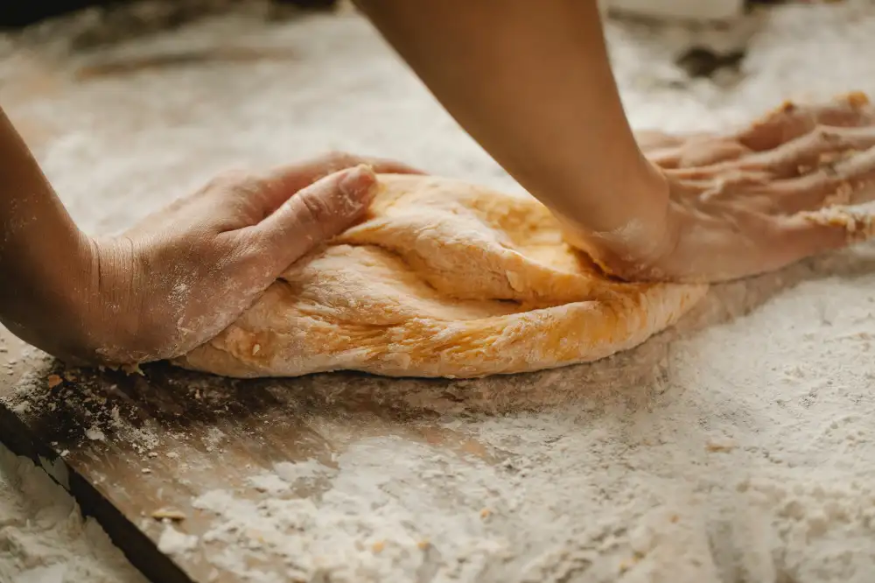What is the purpose of kneading the dough?
Provide a short answer using one word or a brief phrase based on the image.

developing gluten structure